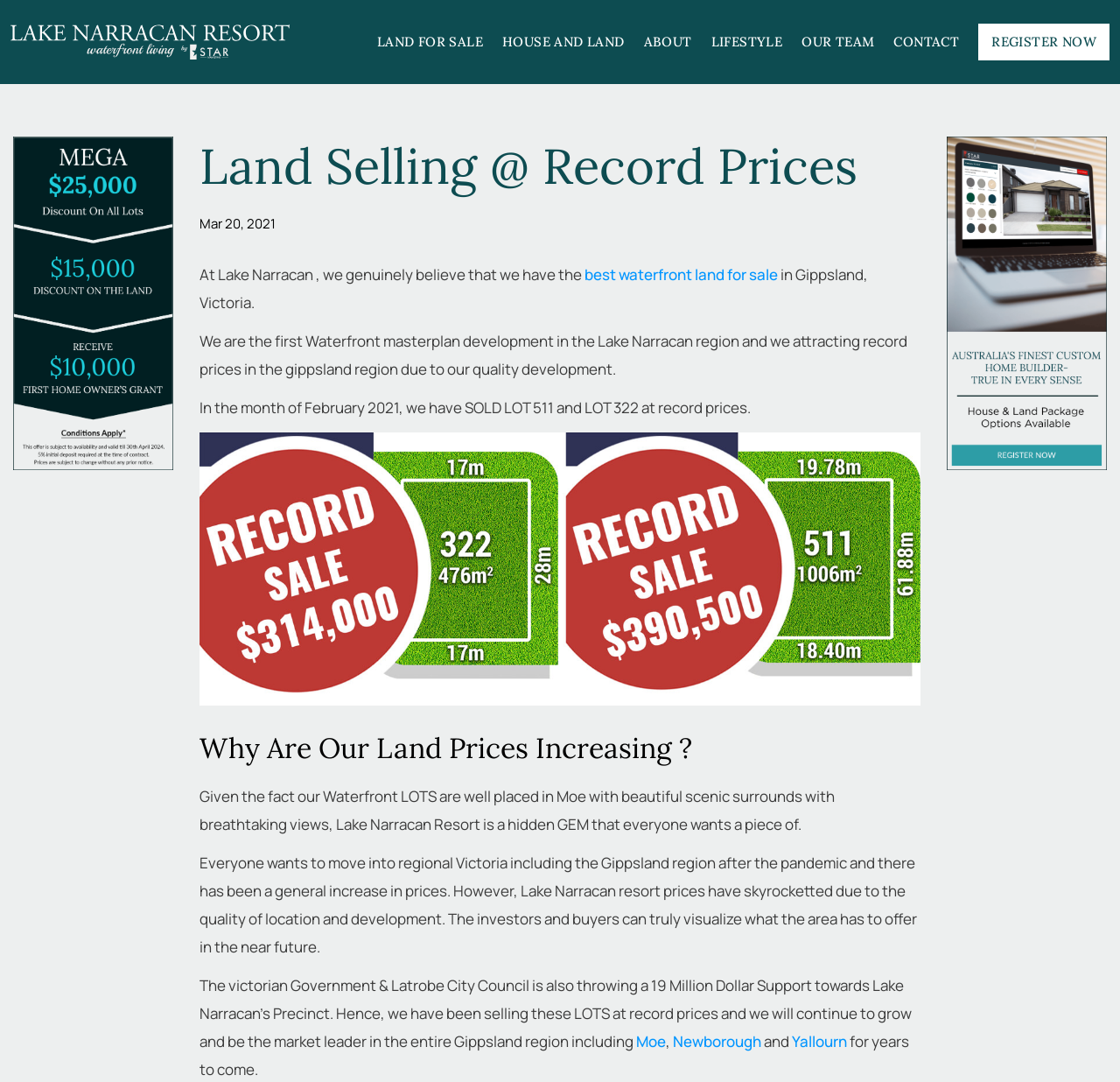Please identify the coordinates of the bounding box that should be clicked to fulfill this instruction: "Call the Mentor office".

None